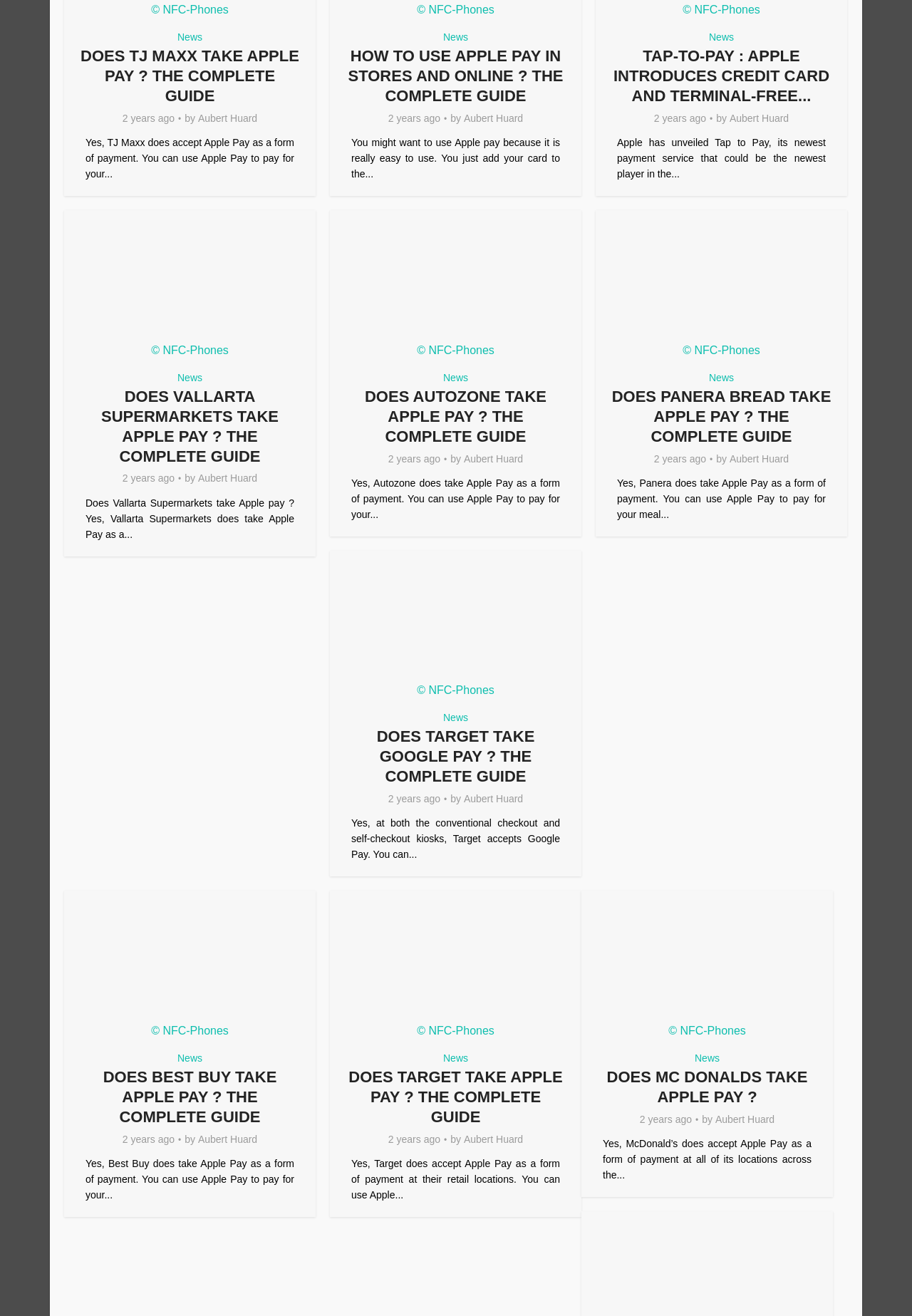Identify the bounding box coordinates of the clickable region required to complete the instruction: "Read the article 'DOES TJ MAXX TAKE APPLE PAY? THE COMPLETE GUIDE'". The coordinates should be given as four float numbers within the range of 0 and 1, i.e., [left, top, right, bottom].

[0.088, 0.036, 0.328, 0.08]